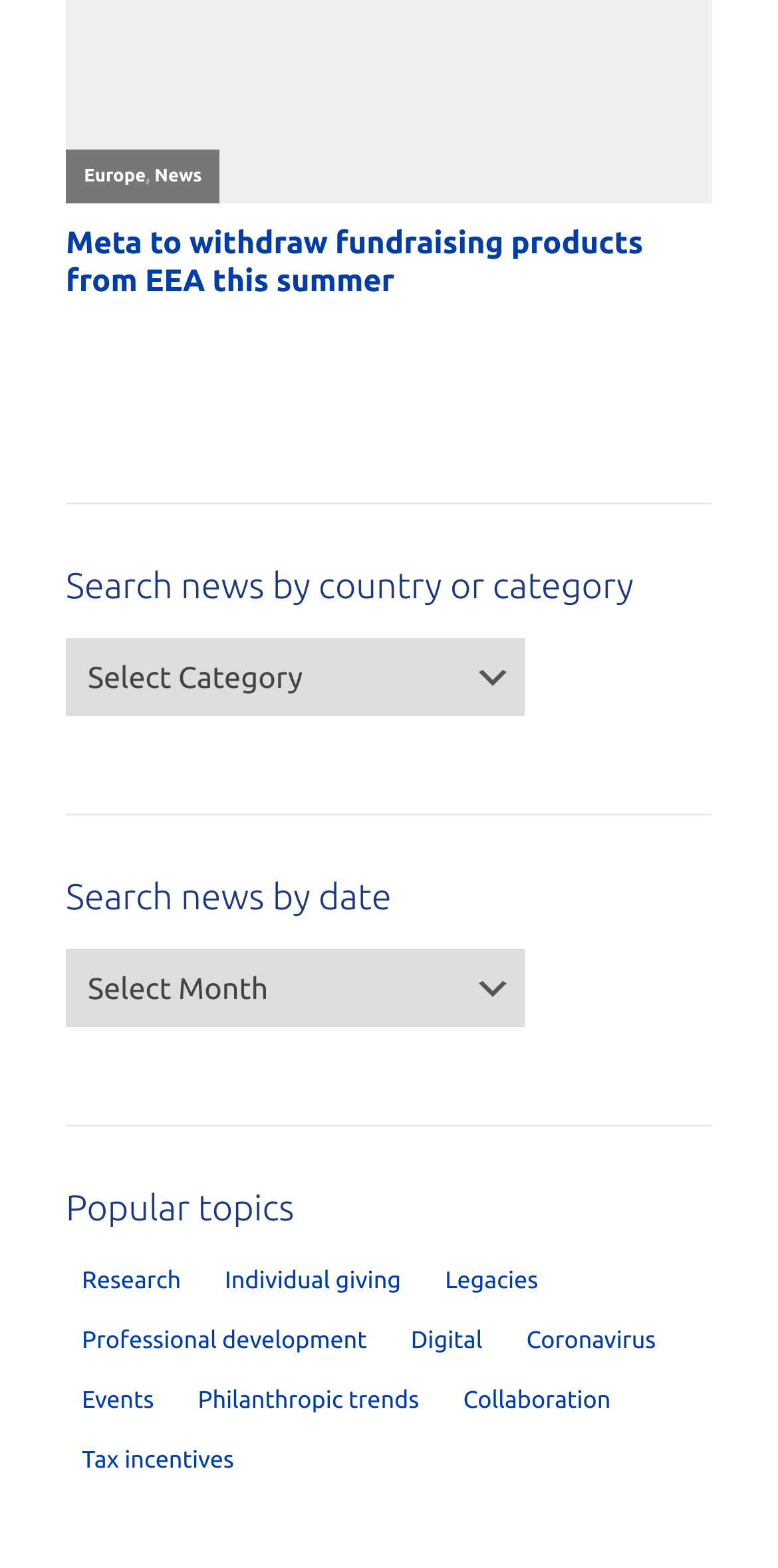What is the second combobox on the webpage?
Using the information from the image, provide a comprehensive answer to the question.

The second combobox on the webpage is 'Search news by date' which is located below the heading 'Search news by date' and has a bounding box coordinate of [0.085, 0.605, 0.674, 0.655]. Its purpose is to allow users to search news by date, which is indicated by the heading above it.